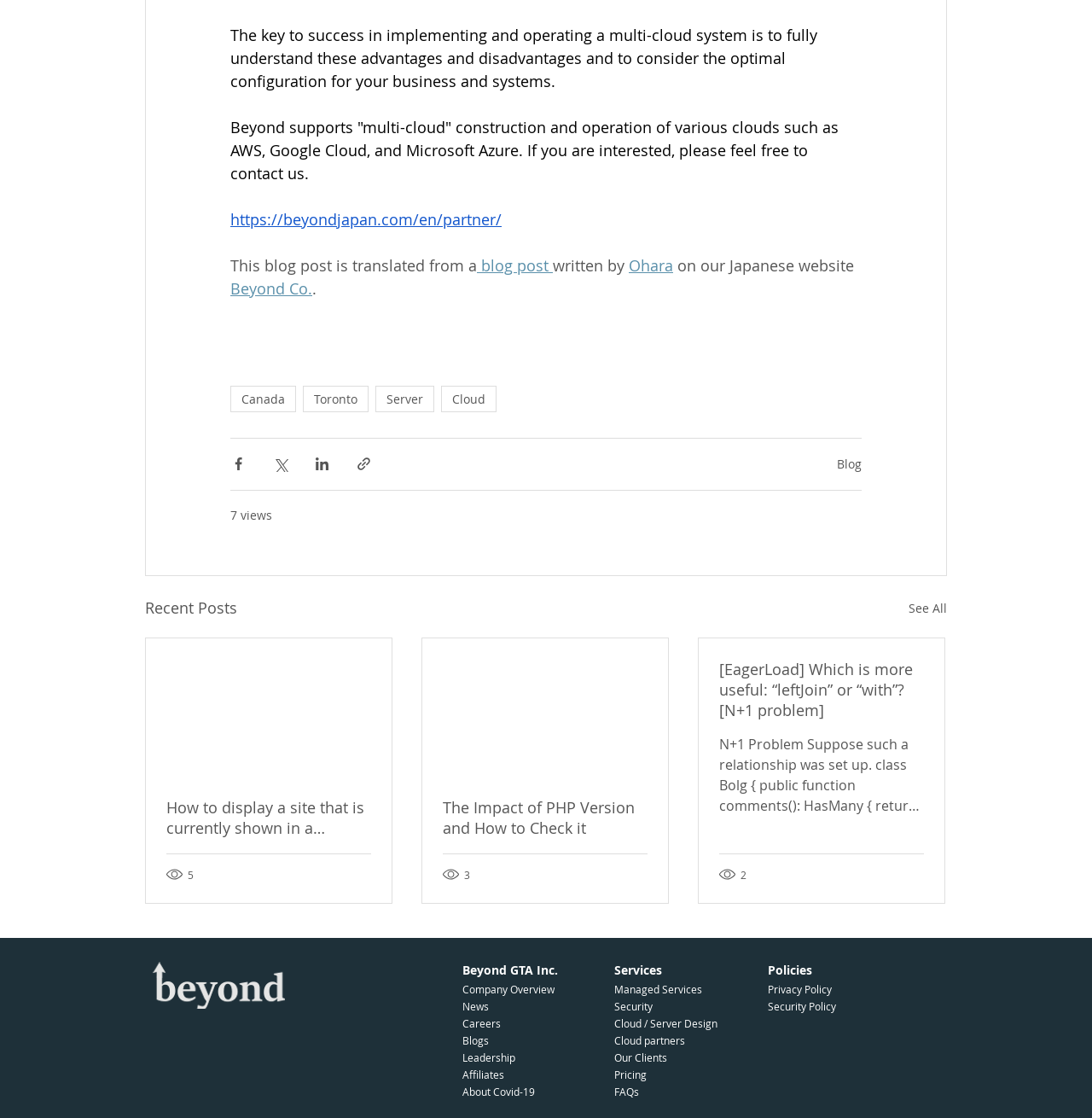How many views does the blog post 'How to display a site that is currently shown in a subdirectory on the top page in WordPress' have?
From the image, provide a succinct answer in one word or a short phrase.

5 views